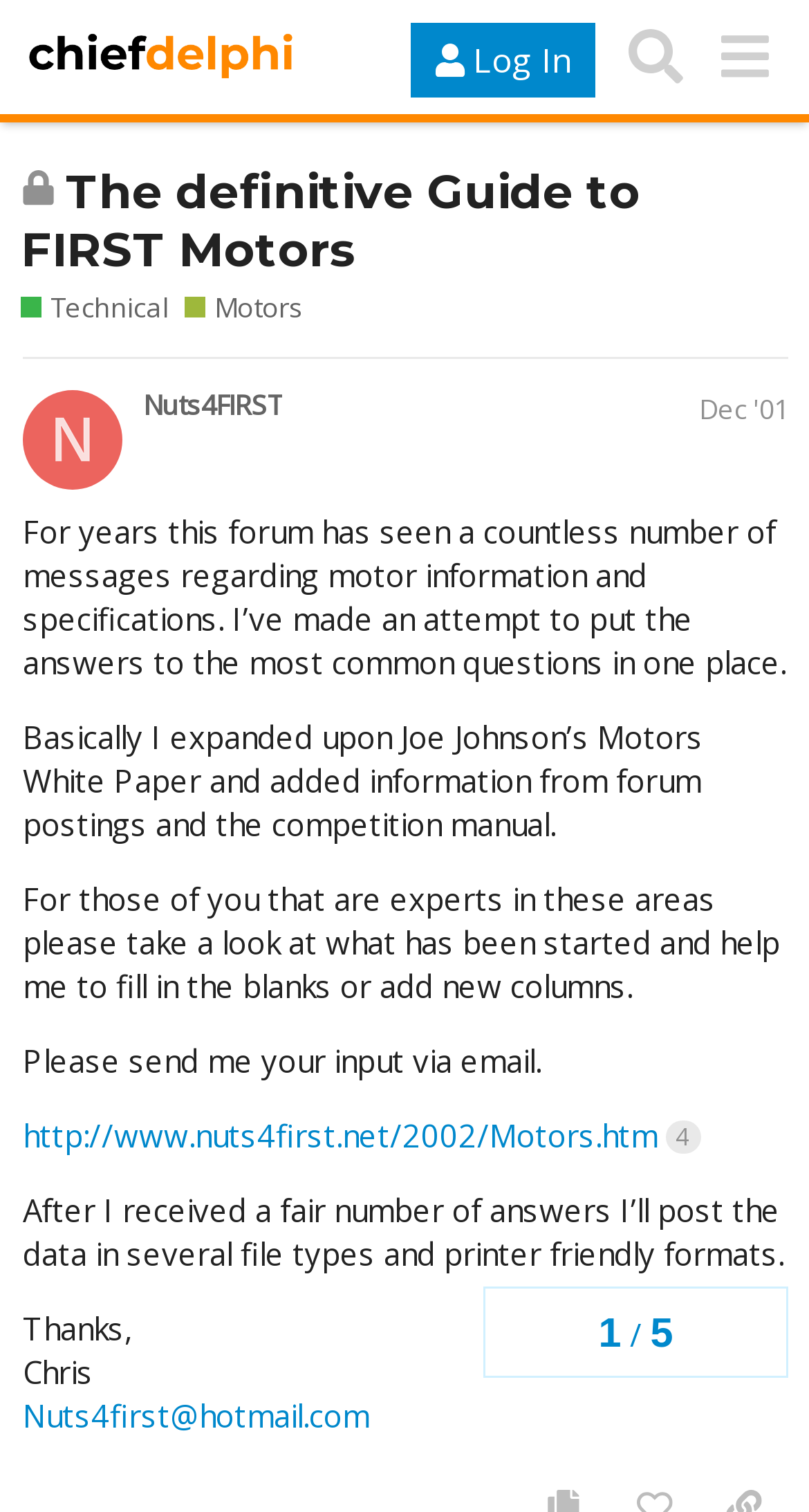Given the description of a UI element: "Technical", identify the bounding box coordinates of the matching element in the webpage screenshot.

[0.026, 0.191, 0.209, 0.216]